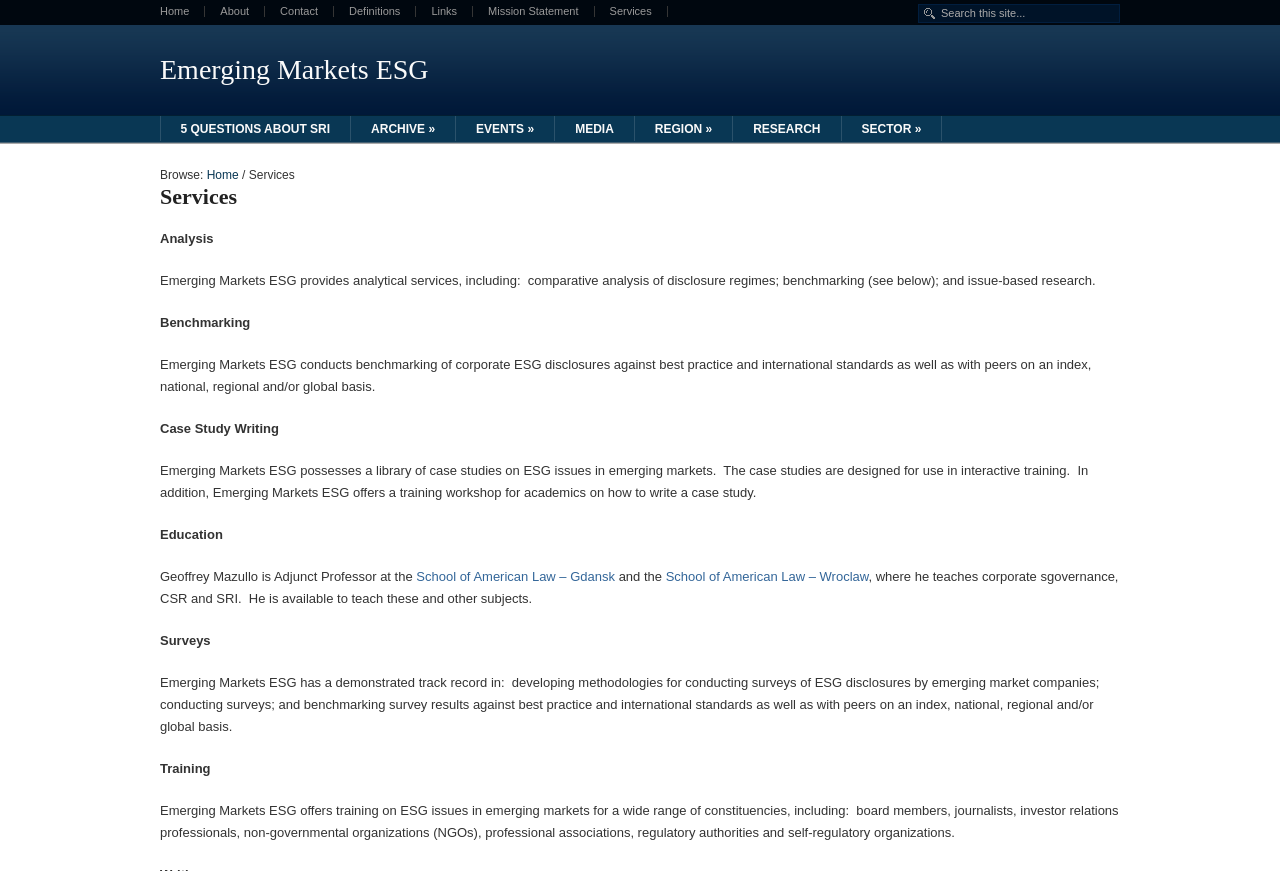Can you specify the bounding box coordinates of the area that needs to be clicked to fulfill the following instruction: "click the logo"?

None